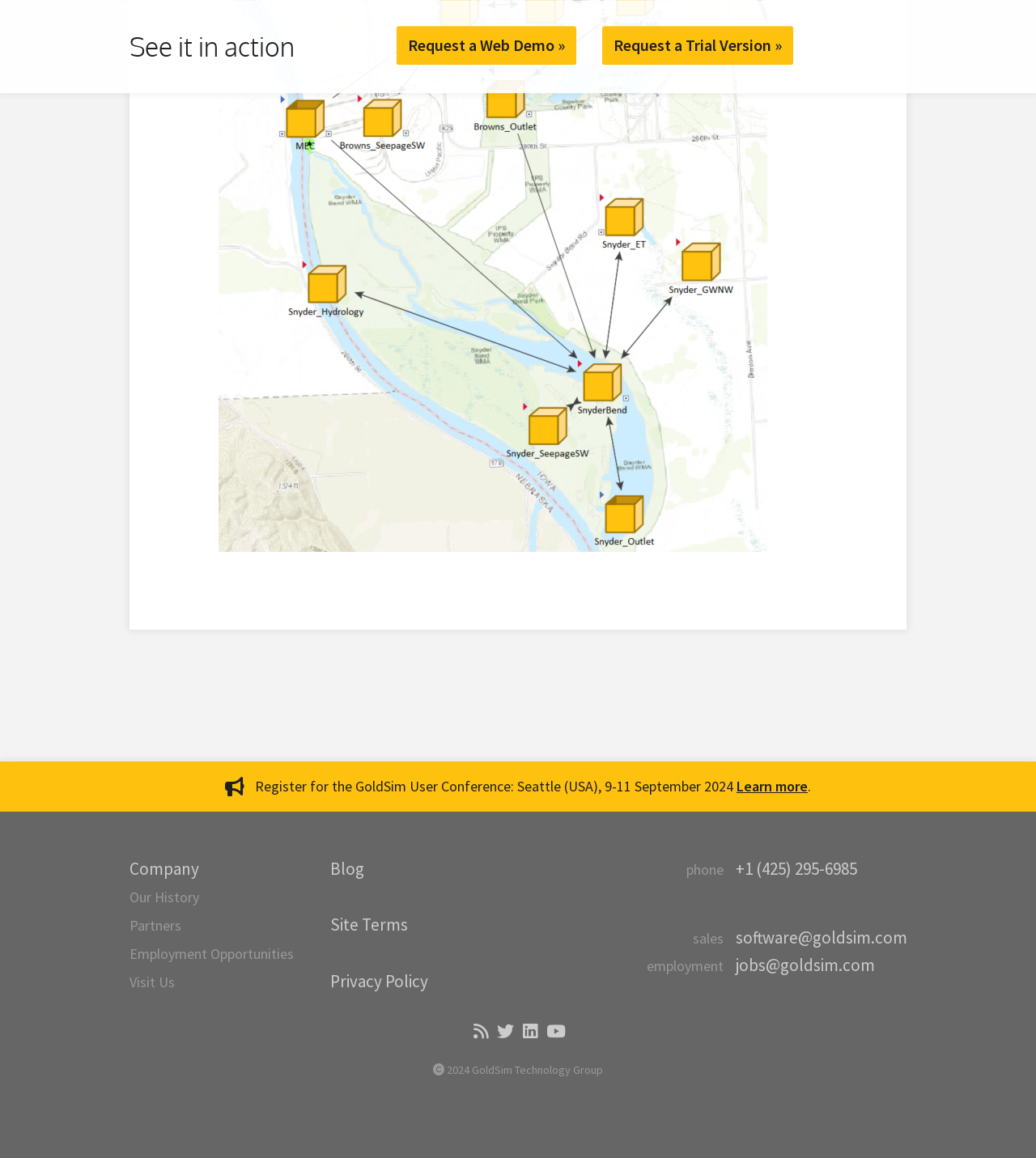Highlight the bounding box coordinates of the element that should be clicked to carry out the following instruction: "Learn more about the GoldSim User Conference". The coordinates must be given as four float numbers ranging from 0 to 1, i.e., [left, top, right, bottom].

[0.711, 0.671, 0.78, 0.687]